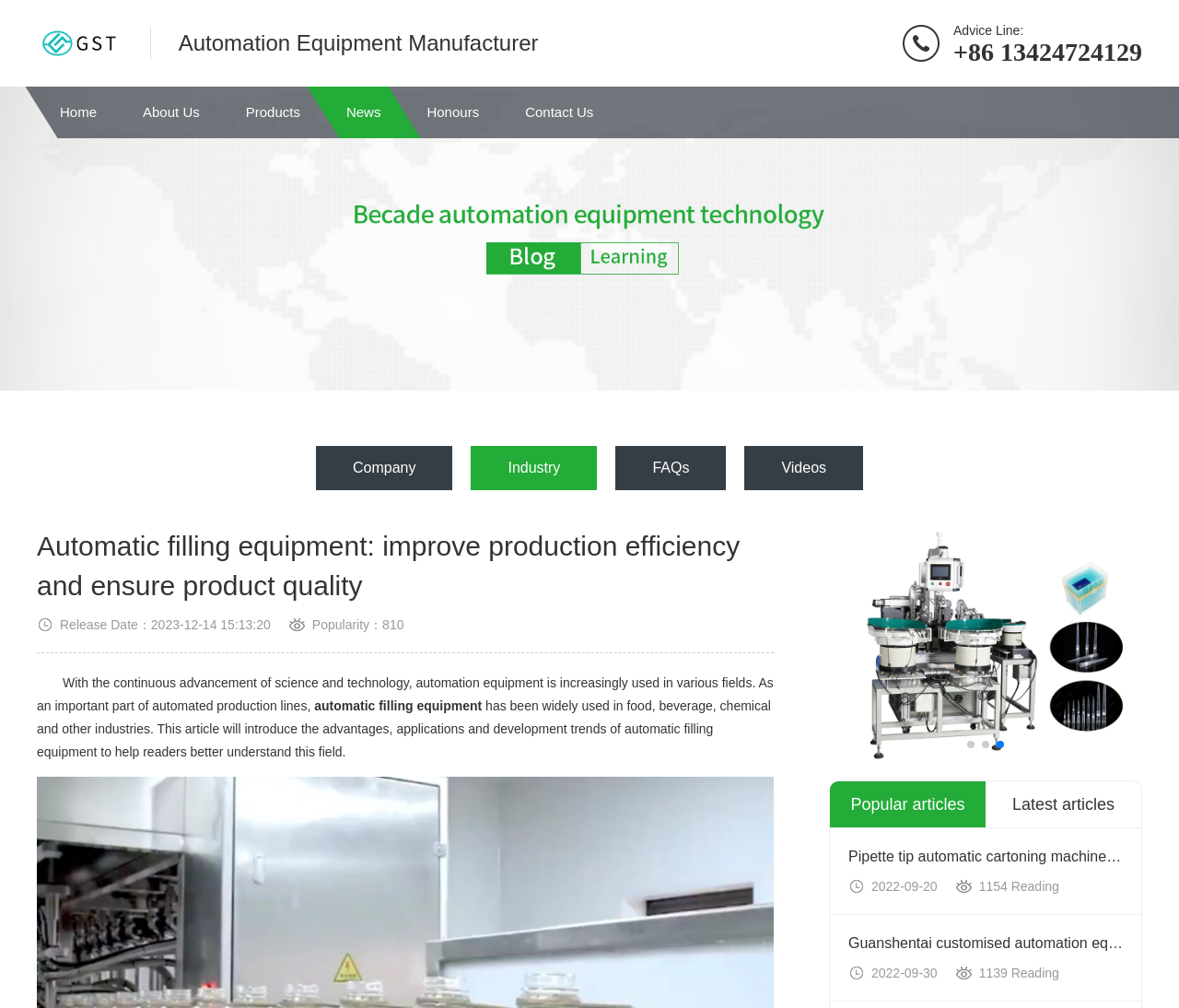Respond with a single word or phrase for the following question: 
What is the company's advice line?

+86 13424724129